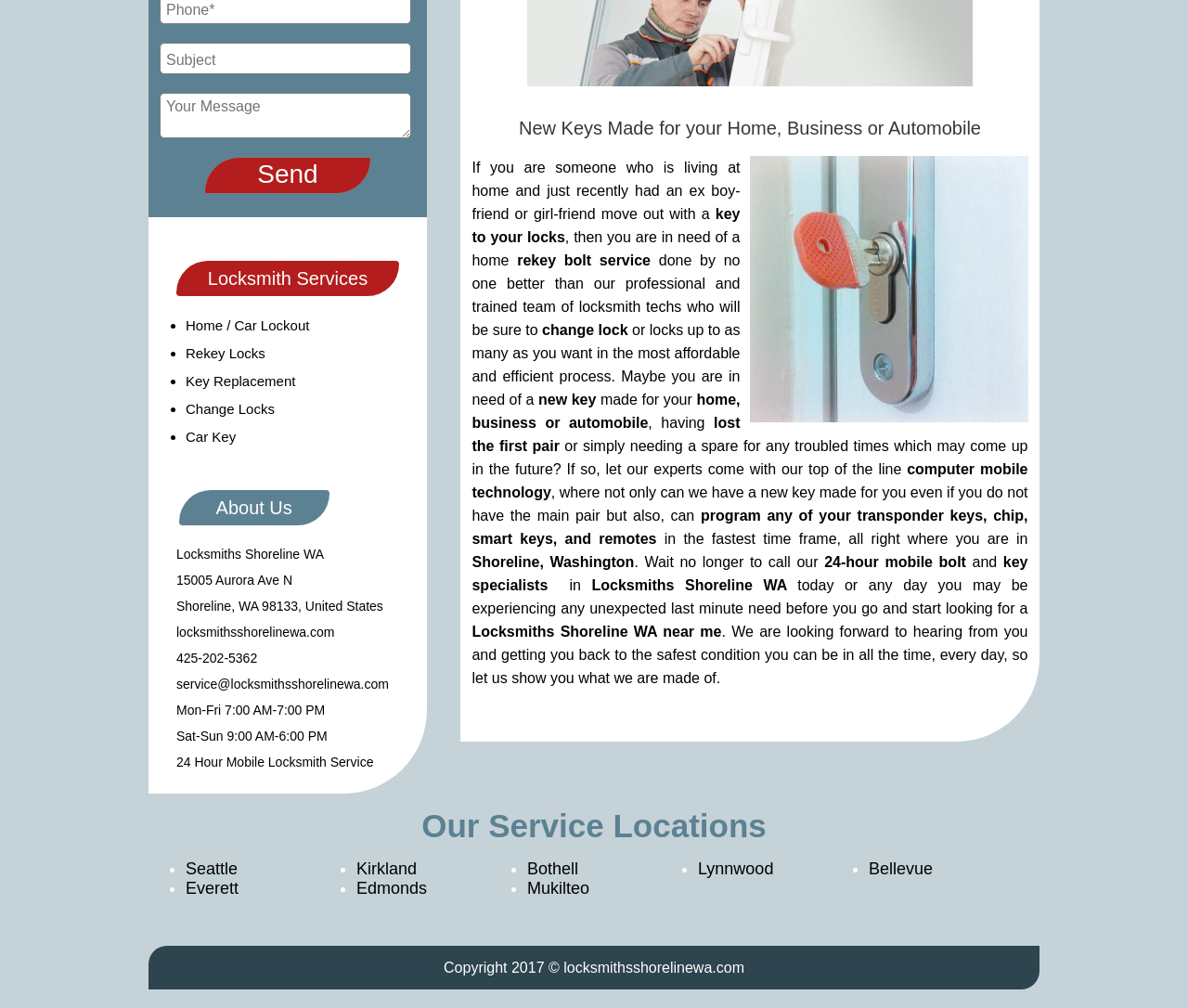Identify the bounding box coordinates of the area you need to click to perform the following instruction: "Learn about the company".

[0.151, 0.486, 0.277, 0.521]